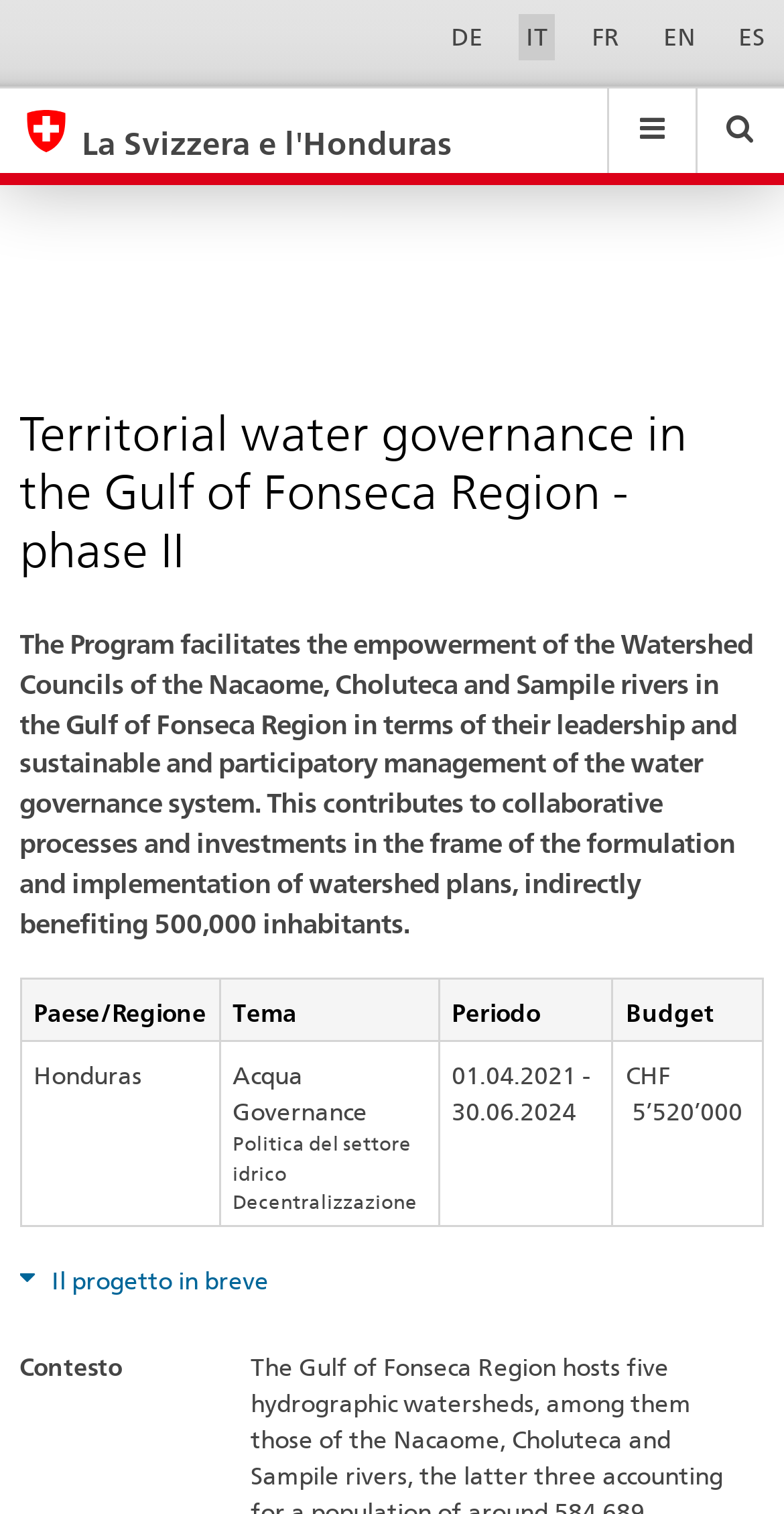Kindly determine the bounding box coordinates for the clickable area to achieve the given instruction: "Reset the search field".

[0.756, 0.118, 0.98, 0.154]